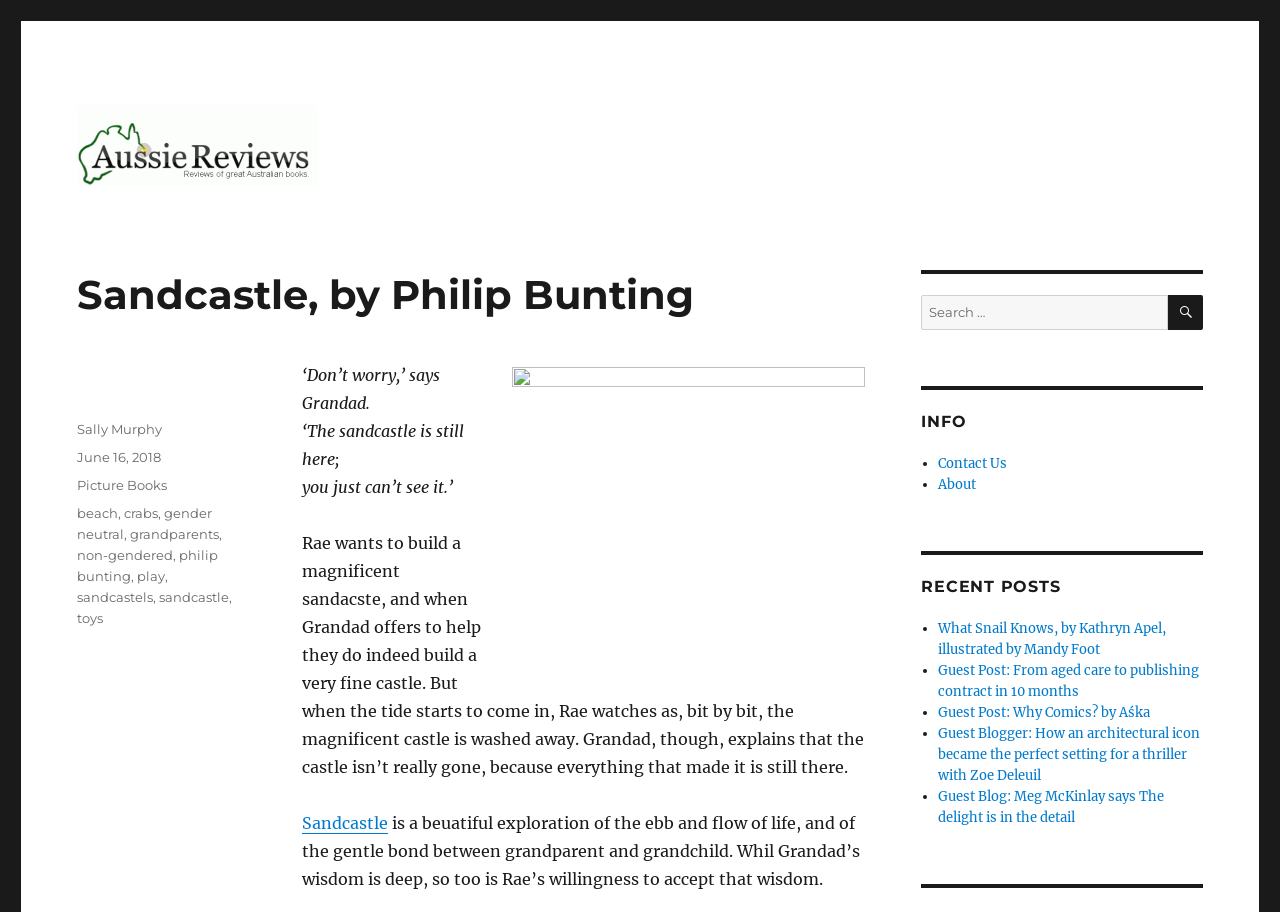Locate the bounding box coordinates of the region to be clicked to comply with the following instruction: "Visit the author's page". The coordinates must be four float numbers between 0 and 1, in the form [left, top, right, bottom].

[0.06, 0.462, 0.127, 0.479]